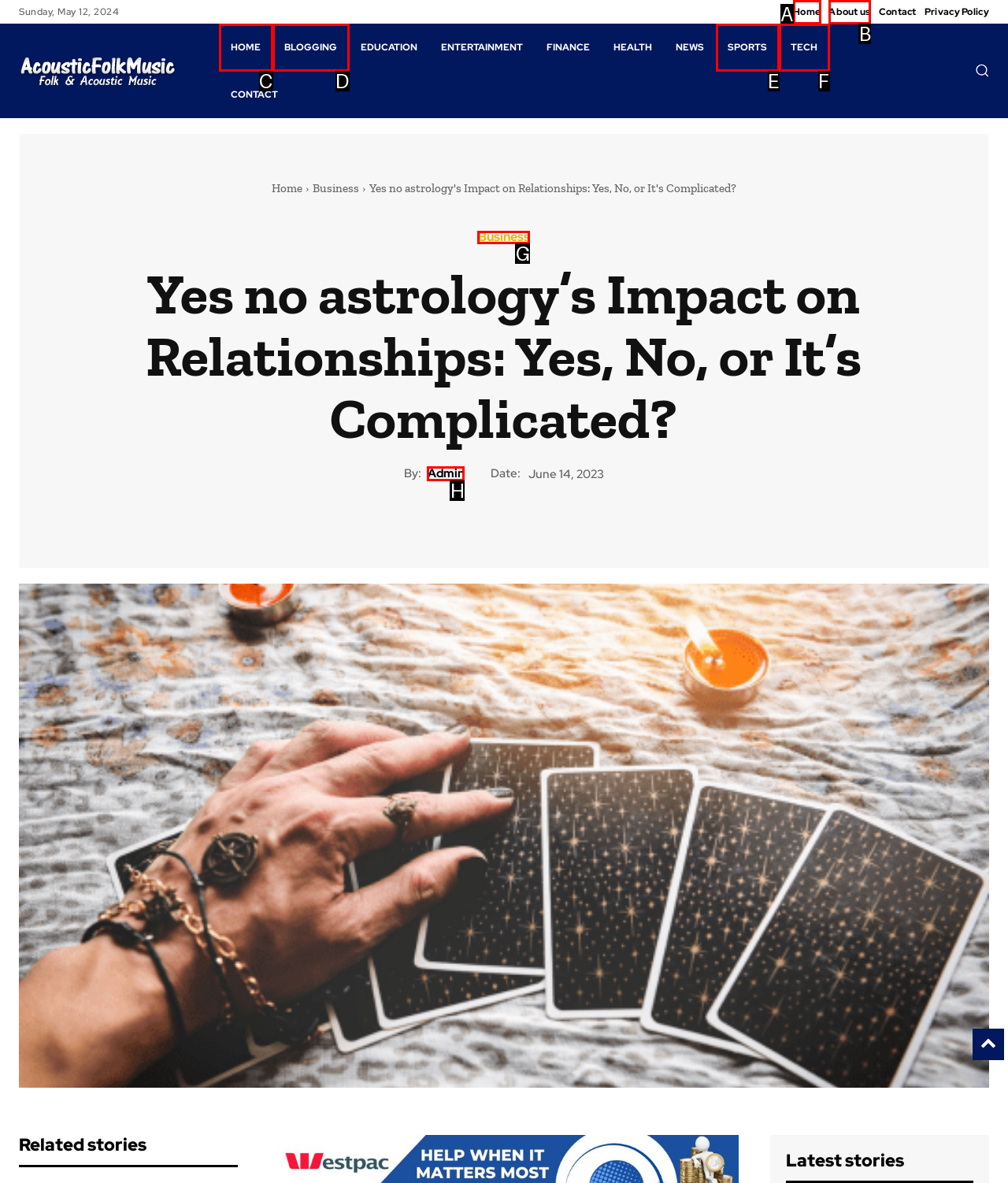Find the UI element described as: About us
Reply with the letter of the appropriate option.

B